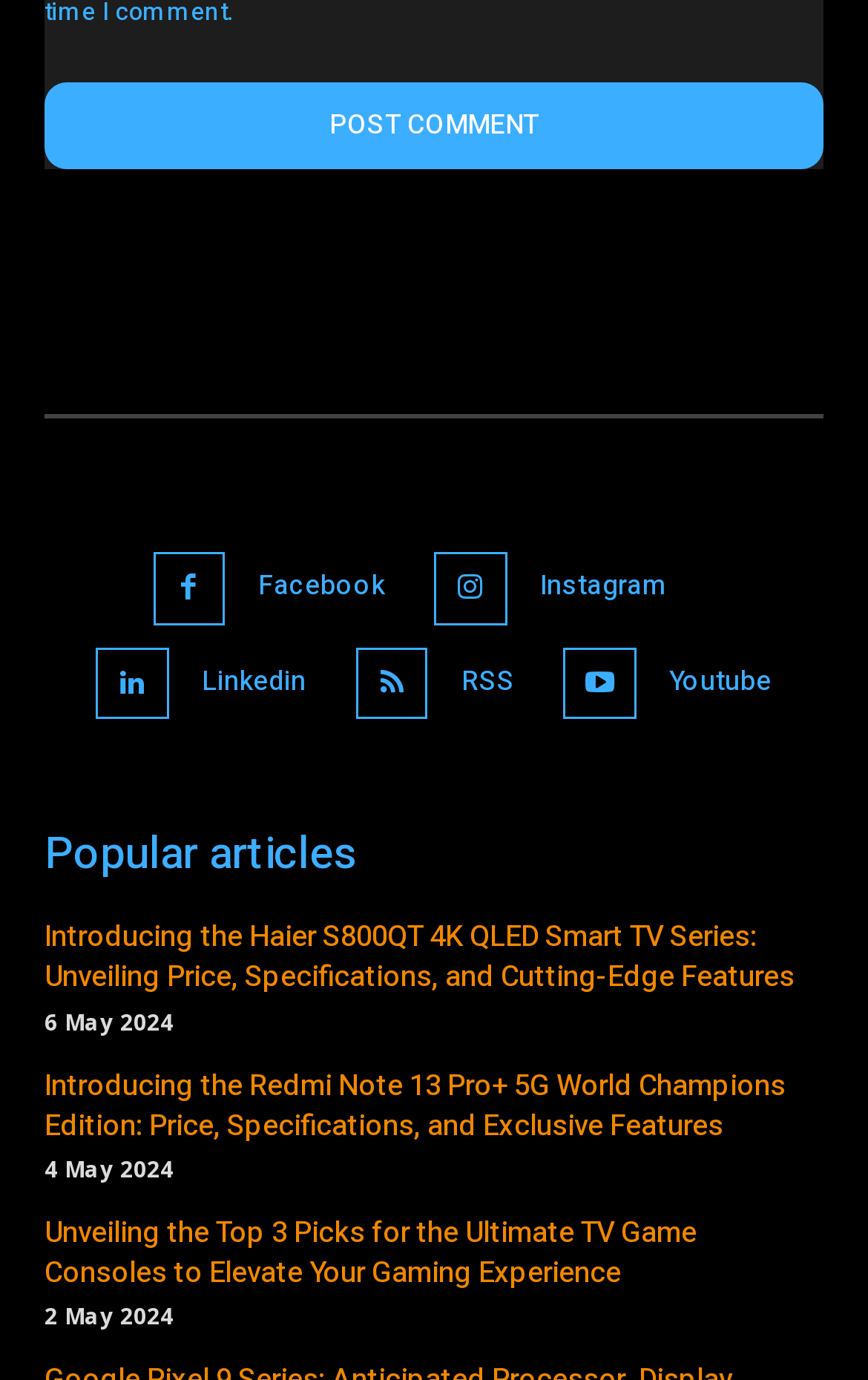Please mark the clickable region by giving the bounding box coordinates needed to complete this instruction: "Visit Facebook".

[0.297, 0.409, 0.444, 0.443]